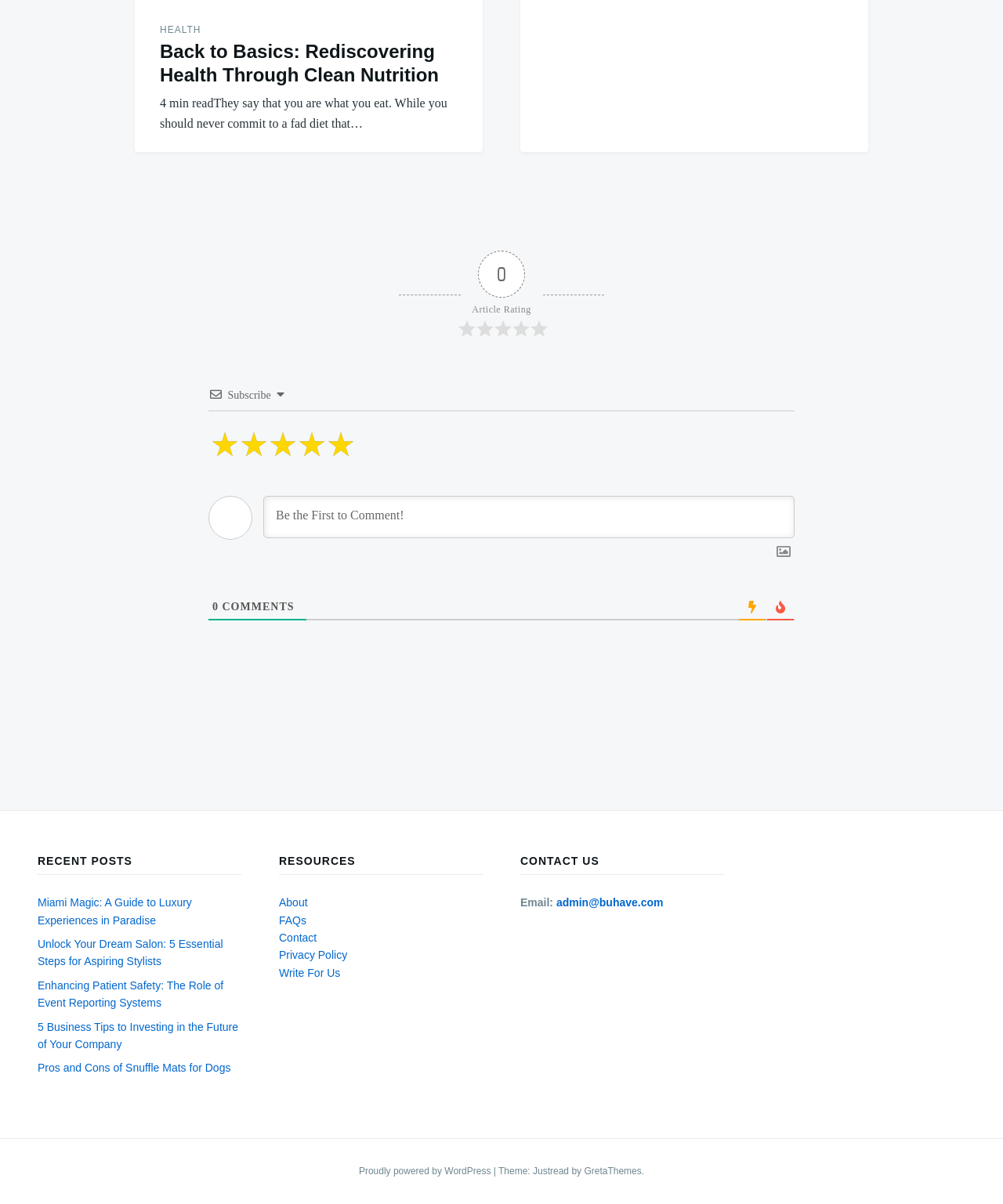Respond with a single word or phrase for the following question: 
What type of posts are listed under 'RECENT POSTS'?

Various topics